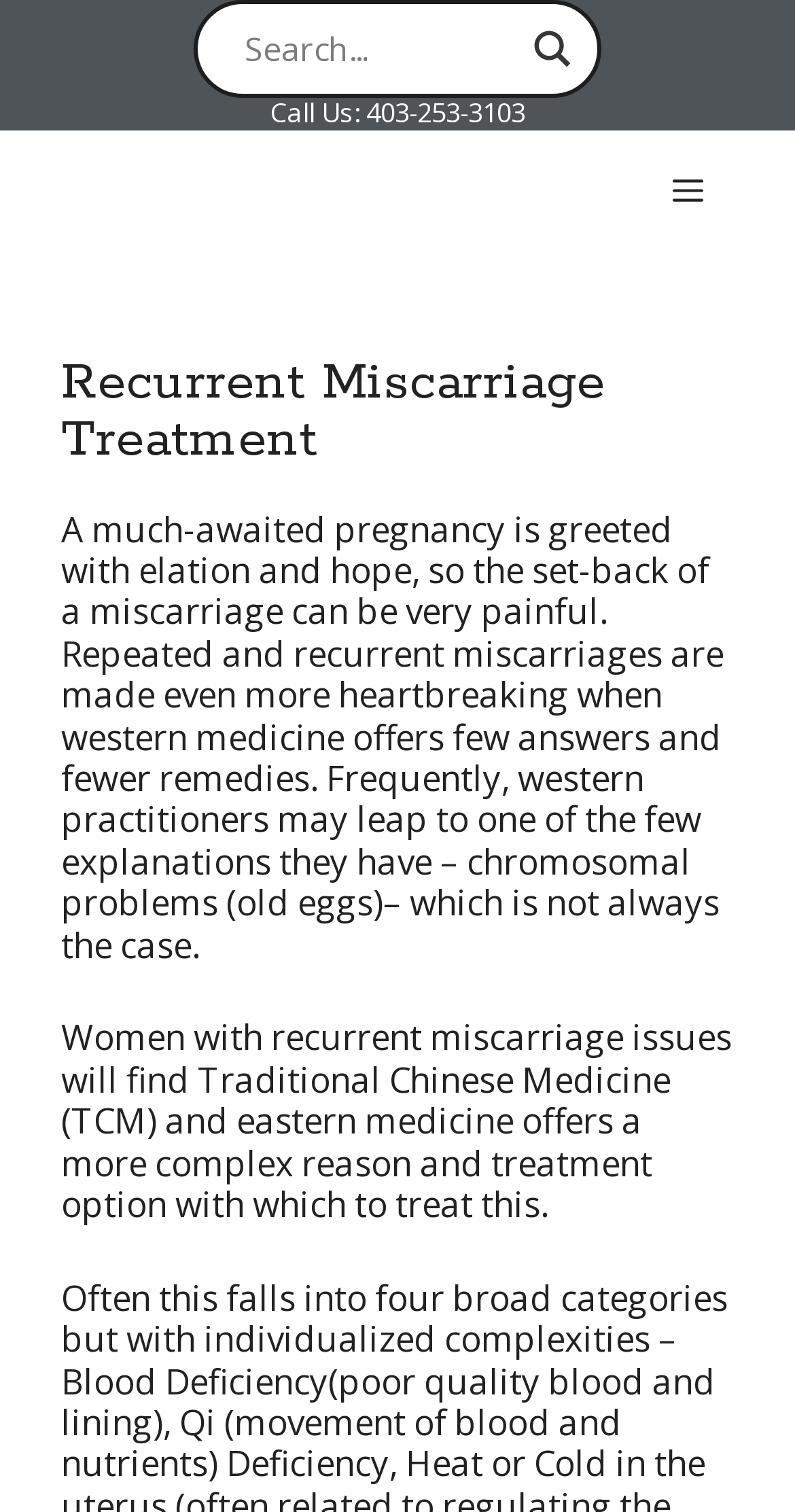Locate the UI element described by aria-label="Search magnifier" in the provided webpage screenshot. Return the bounding box coordinates in the format (top-left x, top-left y, bottom-right x, bottom-right y), ensuring all values are between 0 and 1.

[0.659, 0.013, 0.731, 0.051]